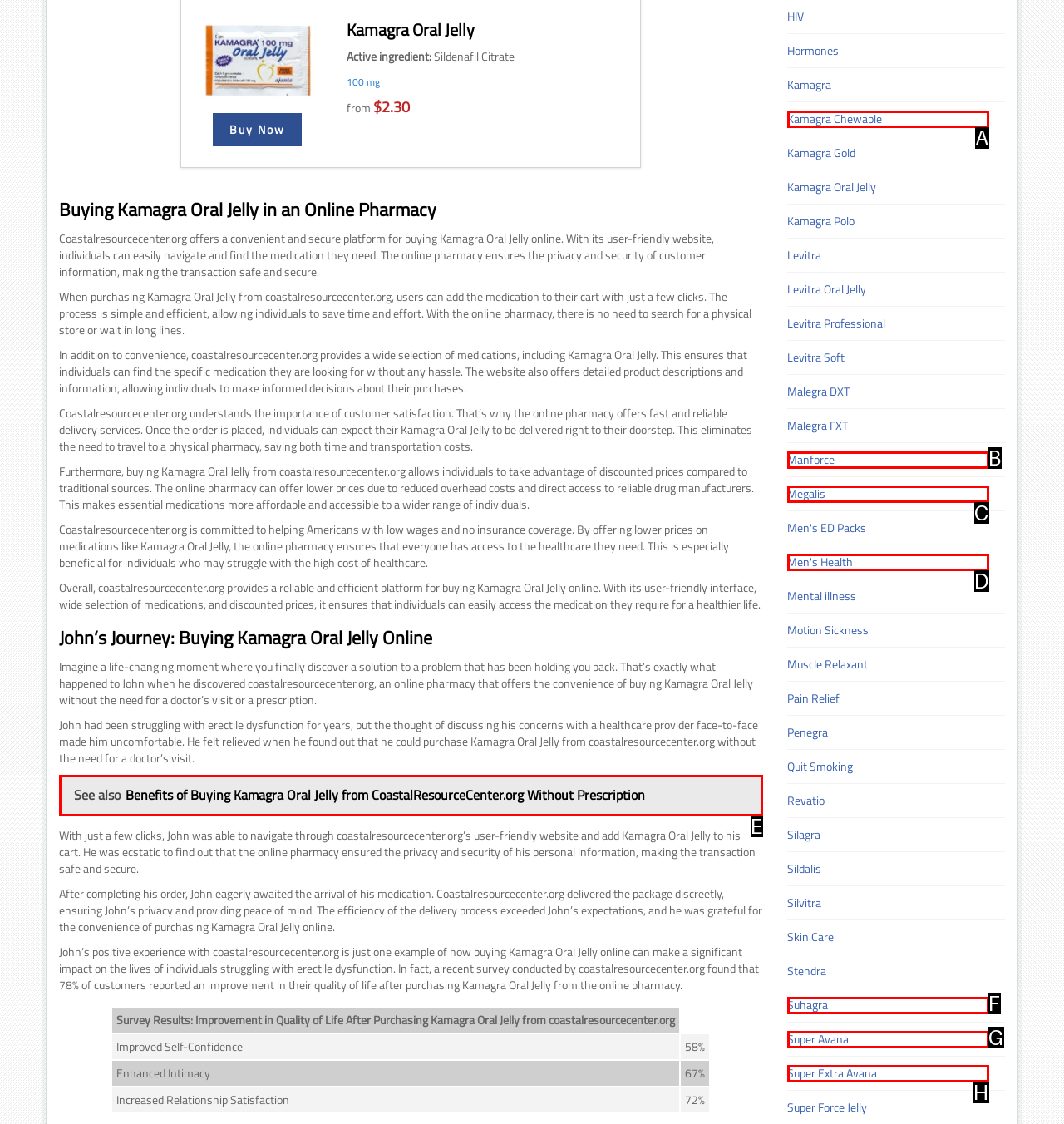Pick the HTML element that corresponds to the description: Men's Health
Answer with the letter of the correct option from the given choices directly.

D